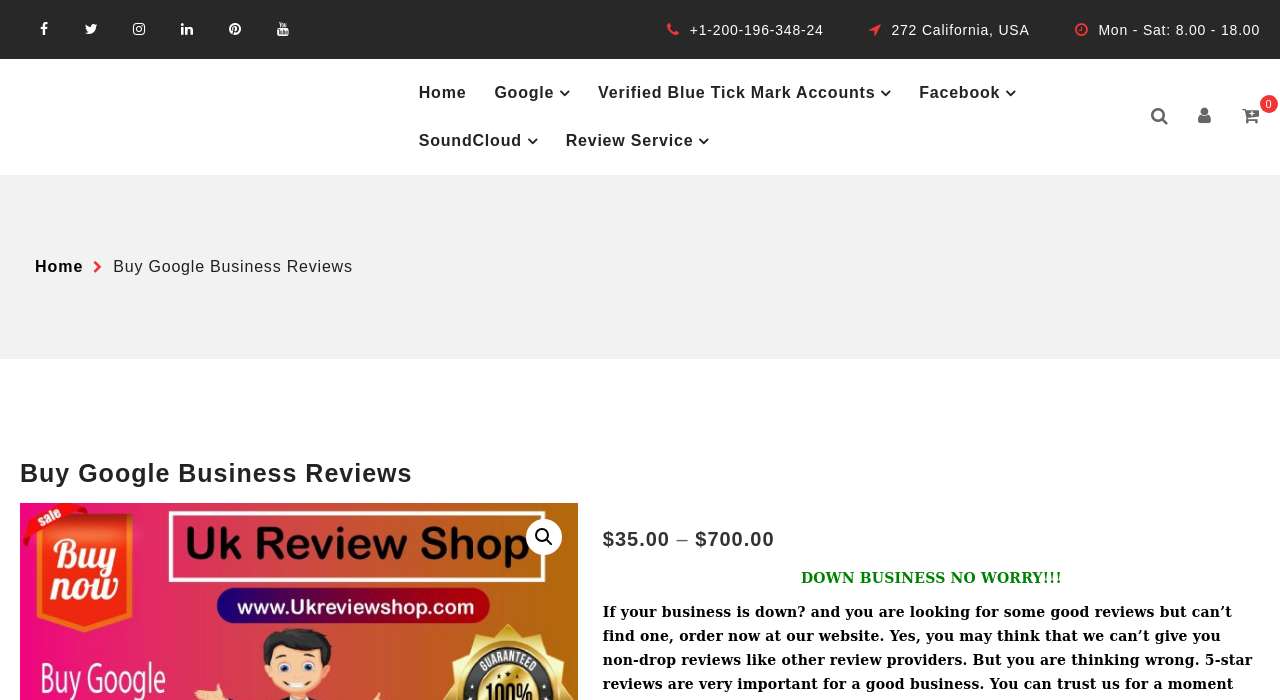Please provide a one-word or short phrase answer to the question:
What is the price range of Google Business Reviews?

$35.00 - $700.00